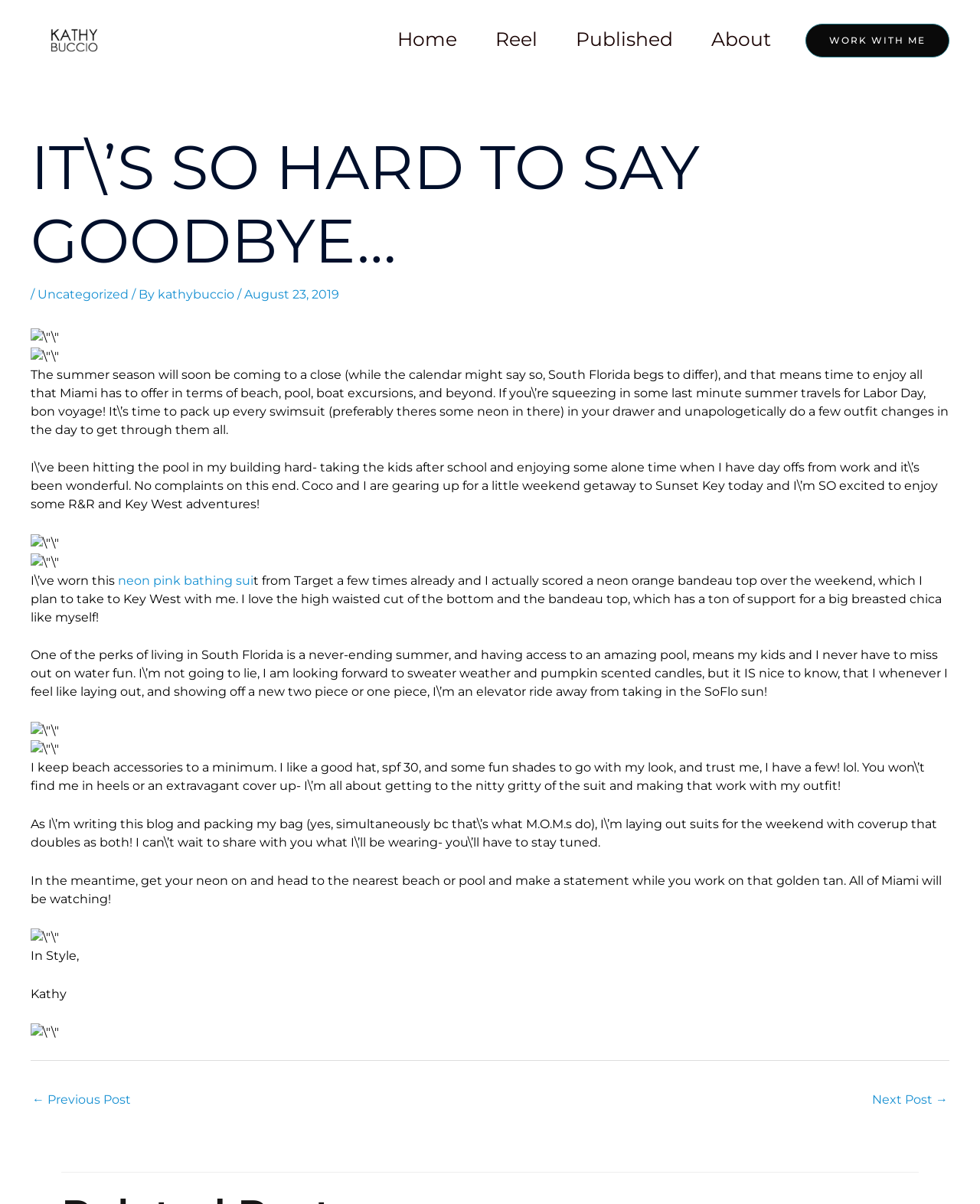What is the author's attitude towards sweater weather?
Please provide a comprehensive and detailed answer to the question.

The author mentions that she is not going to lie, she is looking forward to sweater weather and pumpkin scented candles, indicating that she is excited about the change of season.